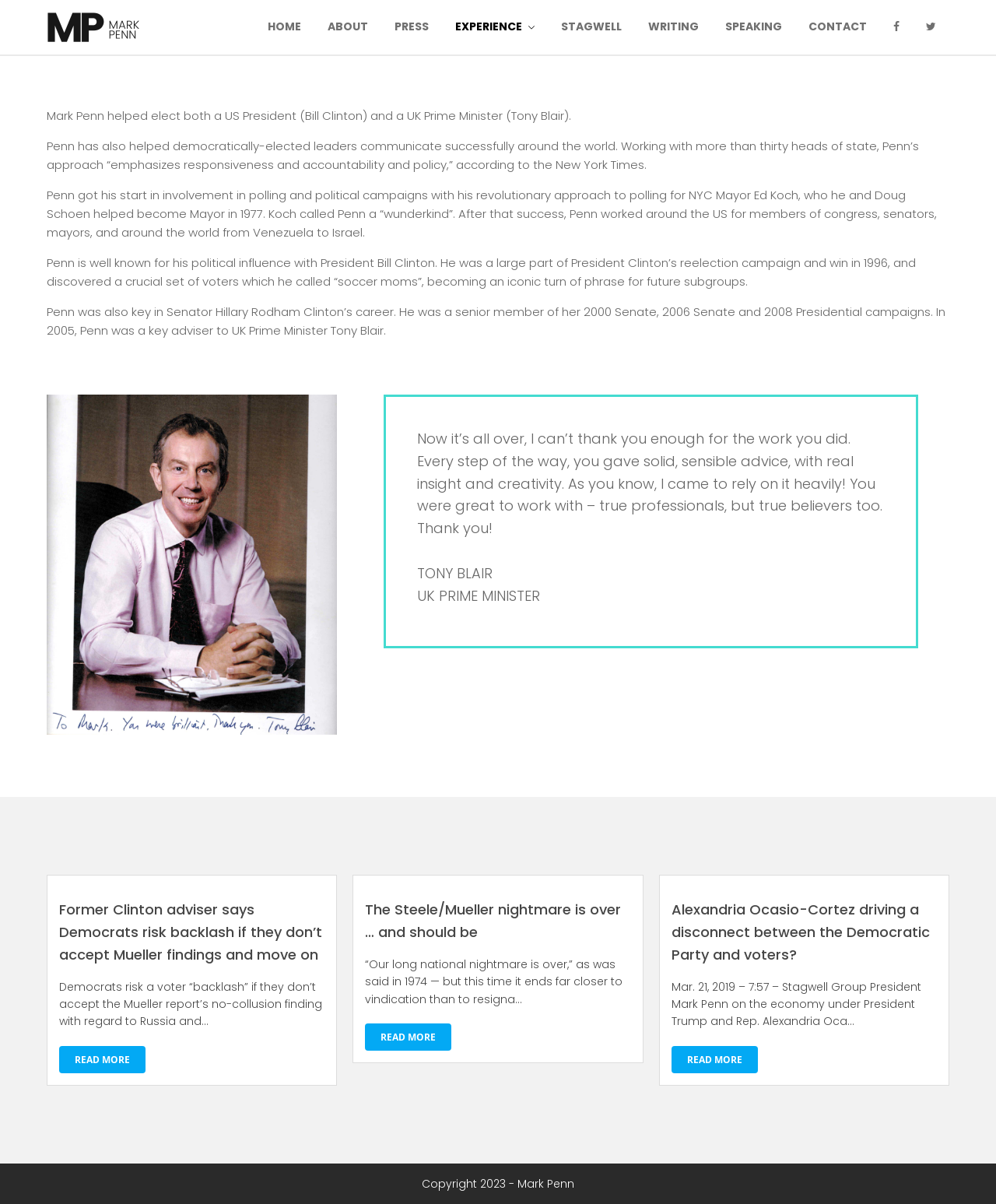Identify the bounding box coordinates of the section to be clicked to complete the task described by the following instruction: "Click the 'Contact' link". The coordinates should be four float numbers between 0 and 1, formatted as [left, top, right, bottom].

[0.8, 0.013, 0.882, 0.032]